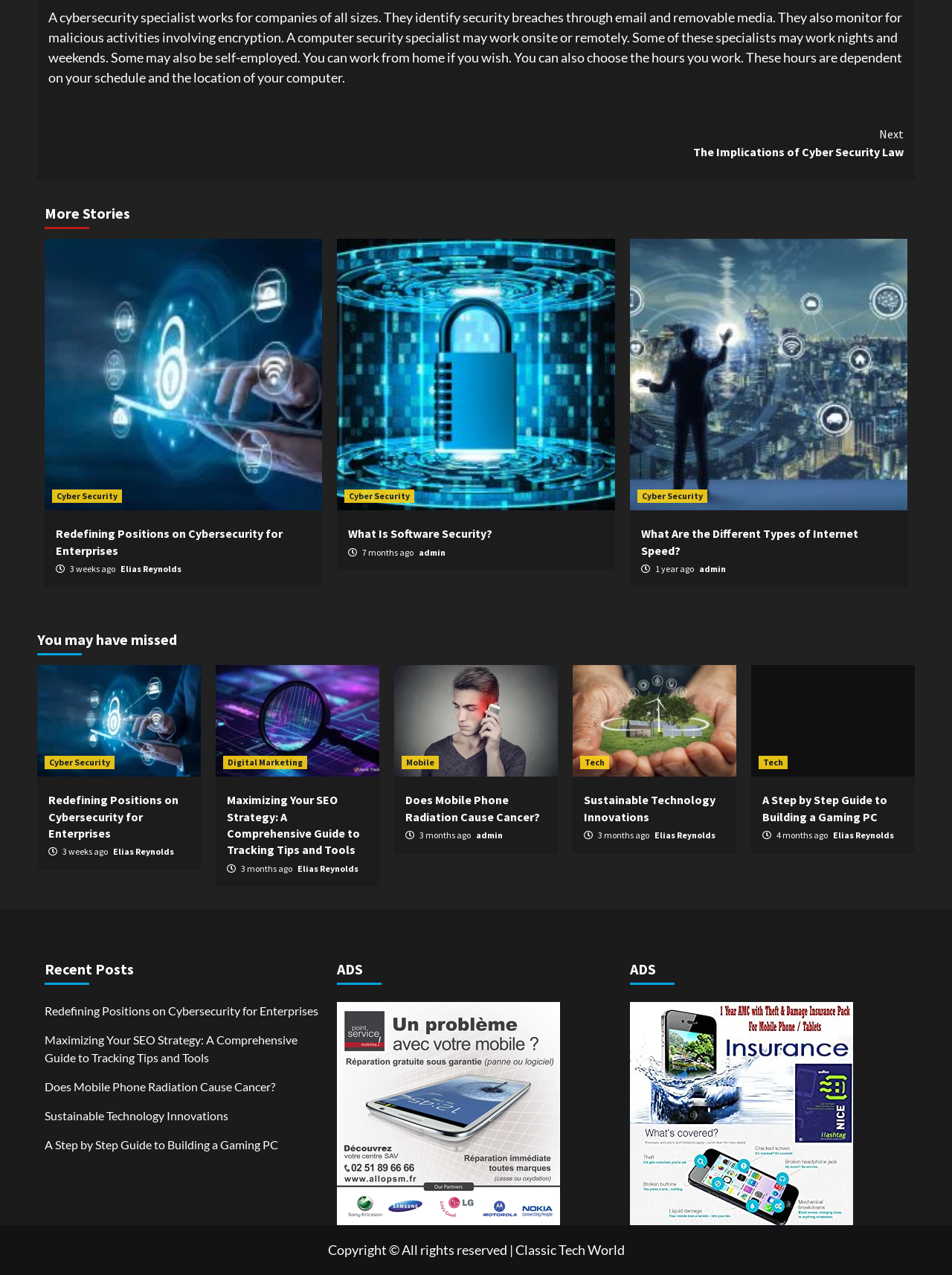Identify the bounding box for the described UI element: "What Is Software Security?".

[0.366, 0.413, 0.517, 0.424]